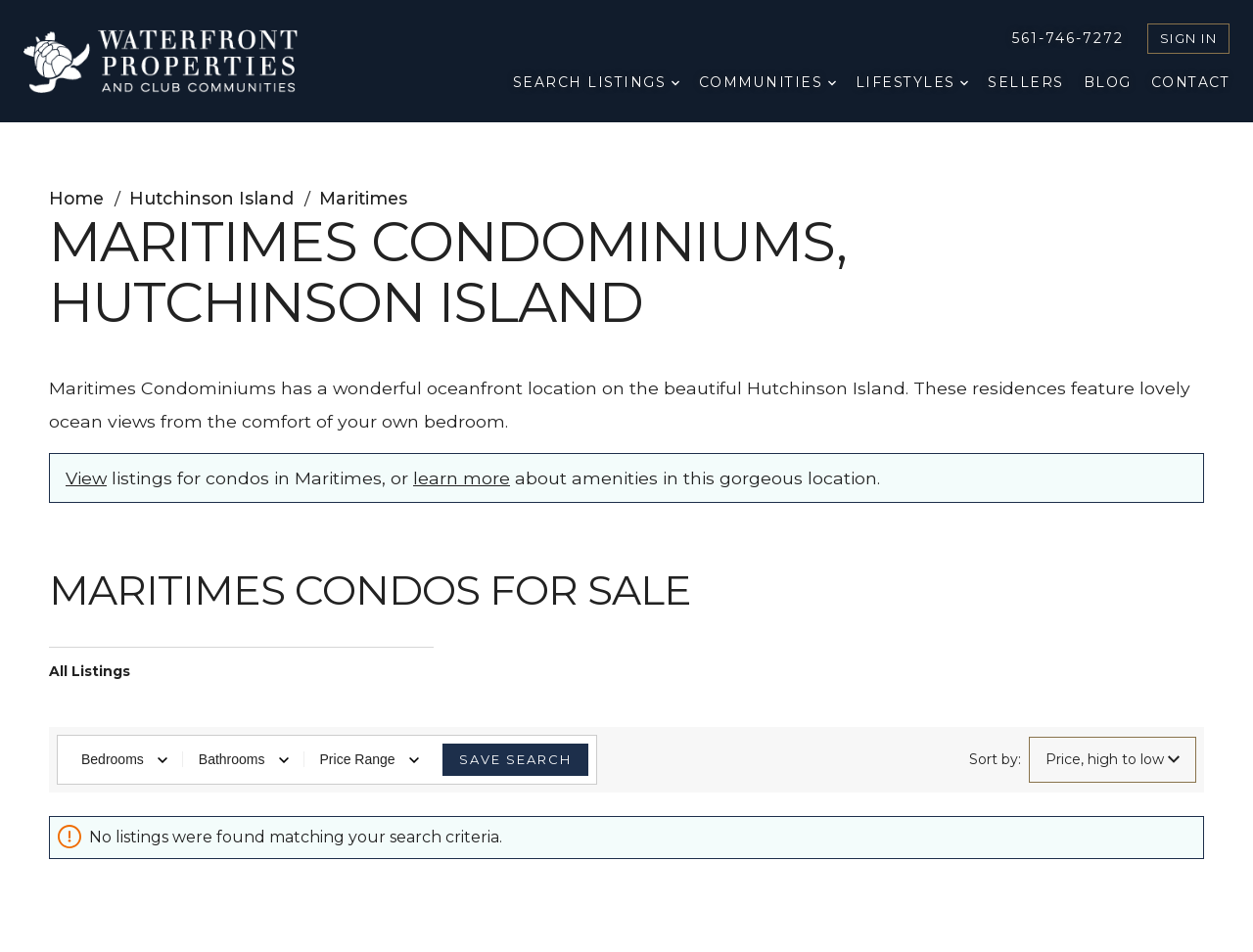Given the description: "View", determine the bounding box coordinates of the UI element. The coordinates should be formatted as four float numbers between 0 and 1, [left, top, right, bottom].

[0.052, 0.491, 0.085, 0.513]